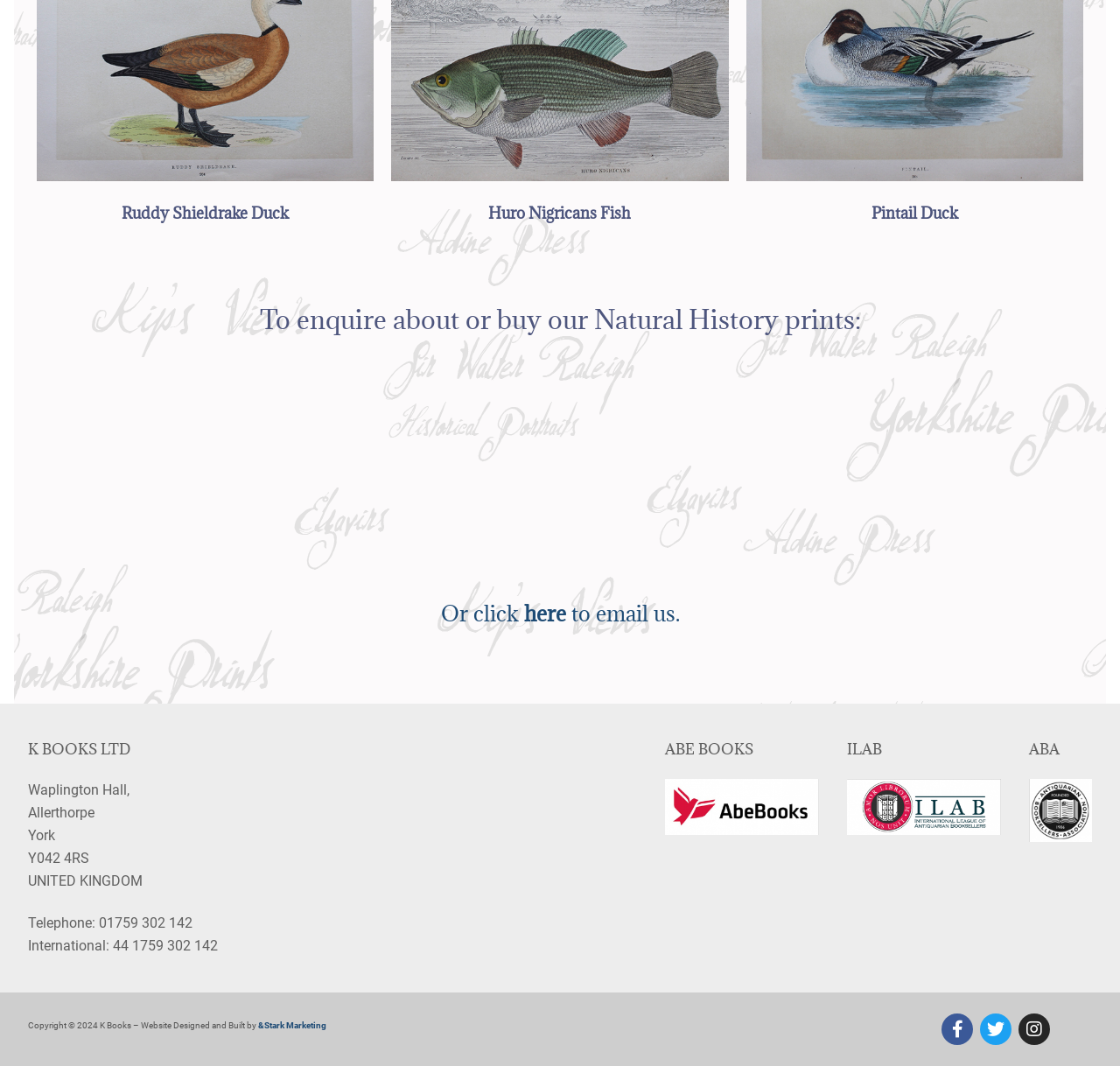Determine the bounding box coordinates of the region I should click to achieve the following instruction: "Click on the link to enquire about or buy Natural History prints". Ensure the bounding box coordinates are four float numbers between 0 and 1, i.e., [left, top, right, bottom].

[0.075, 0.343, 0.348, 0.544]